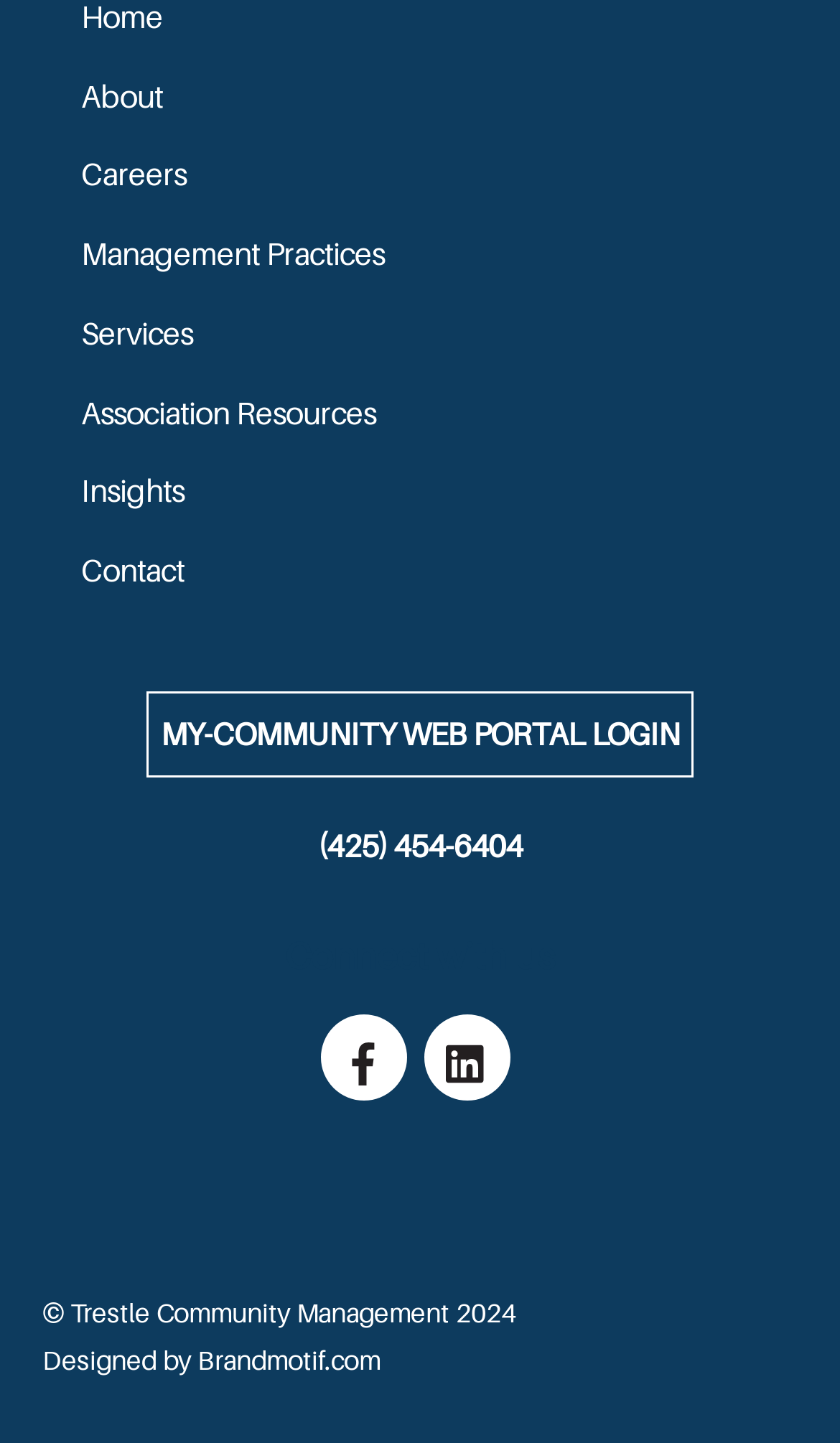Based on the image, please elaborate on the answer to the following question:
How many social media links are there?

I counted the number of links with emphasis elements, which are typically used to represent social media icons. There are two such links, one for Facebook and one for LinkedIn.